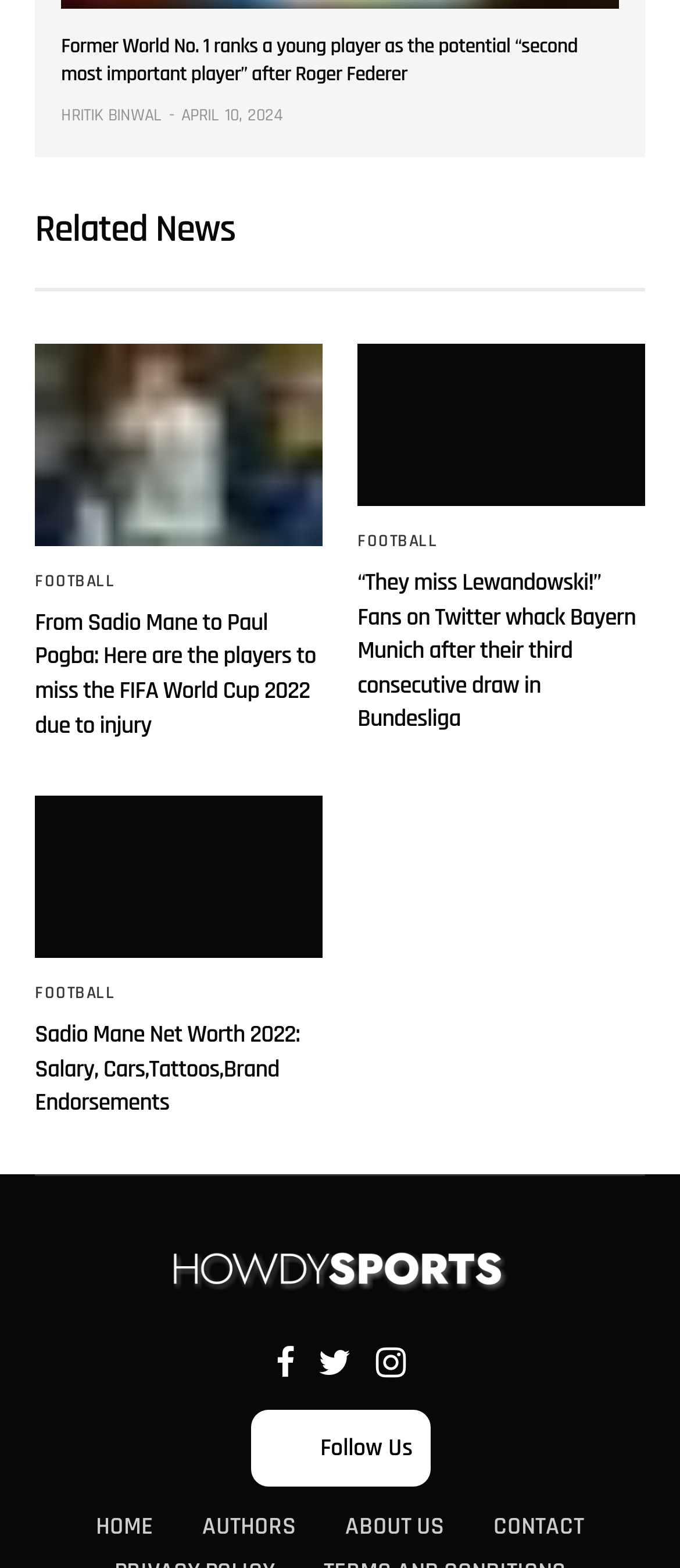What is the category of the article about Bayern Munich?
By examining the image, provide a one-word or phrase answer.

FOOTBALL